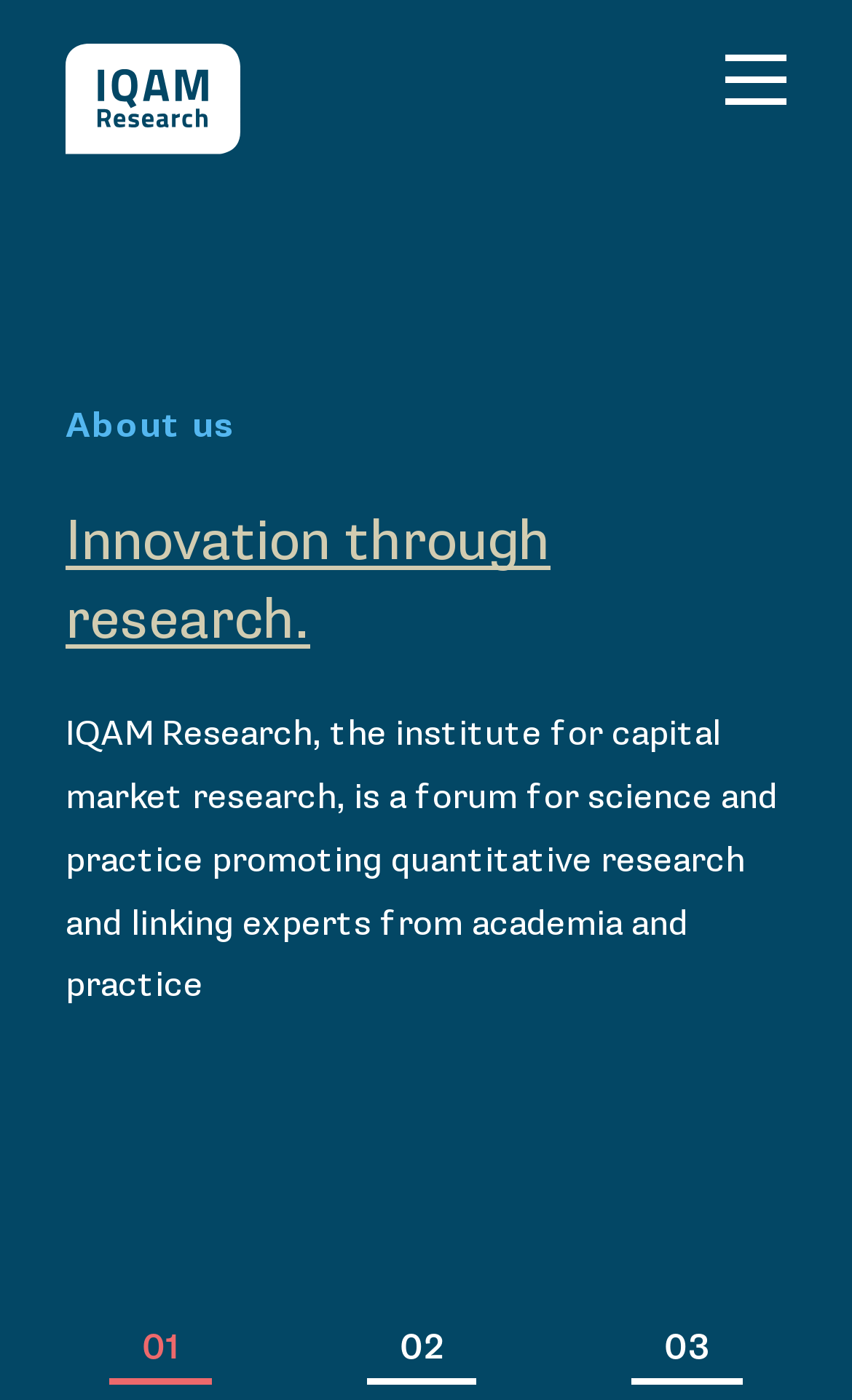Please provide the bounding box coordinate of the region that matches the element description: .st0{fill:#FFFFFF;}. Coordinates should be in the format (top-left x, top-left y, bottom-right x, bottom-right y) and all values should be between 0 and 1.

[0.077, 0.031, 0.282, 0.11]